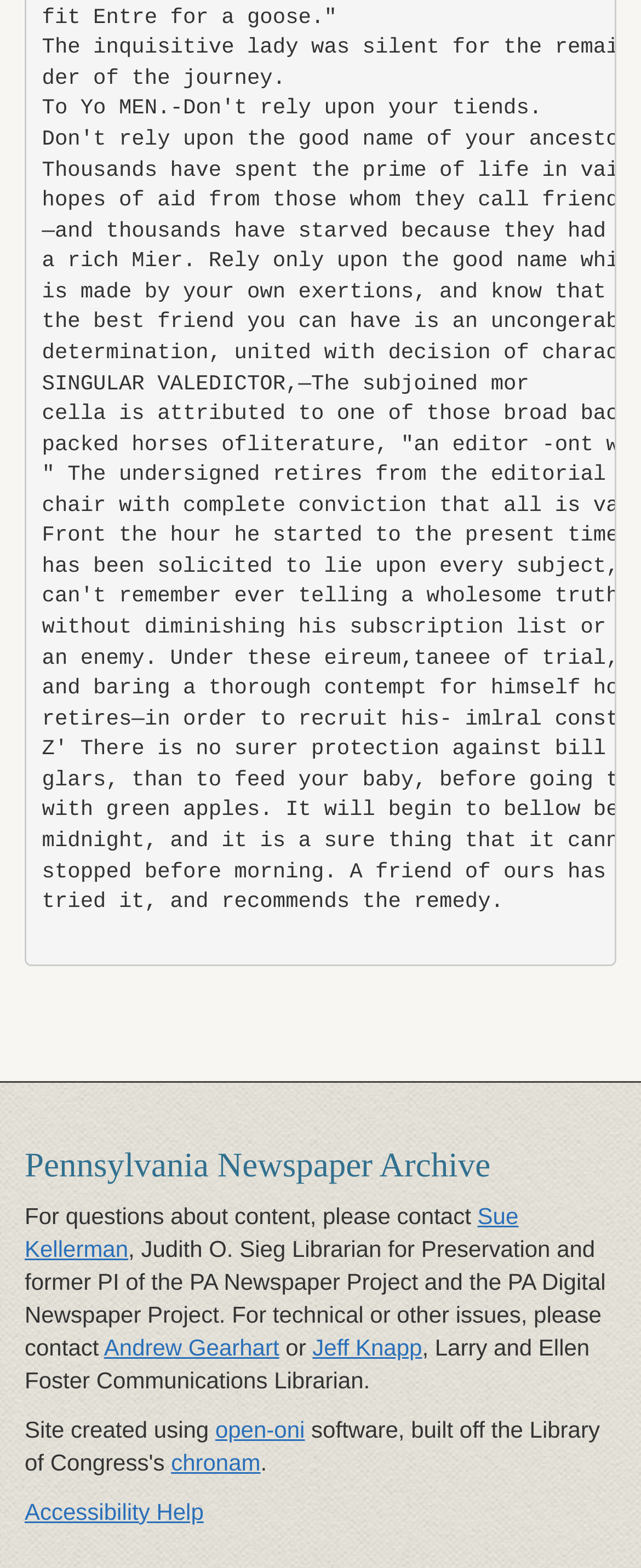What is the name of the librarian mentioned for communications?
Refer to the screenshot and respond with a concise word or phrase.

Larry and Ellen Foster